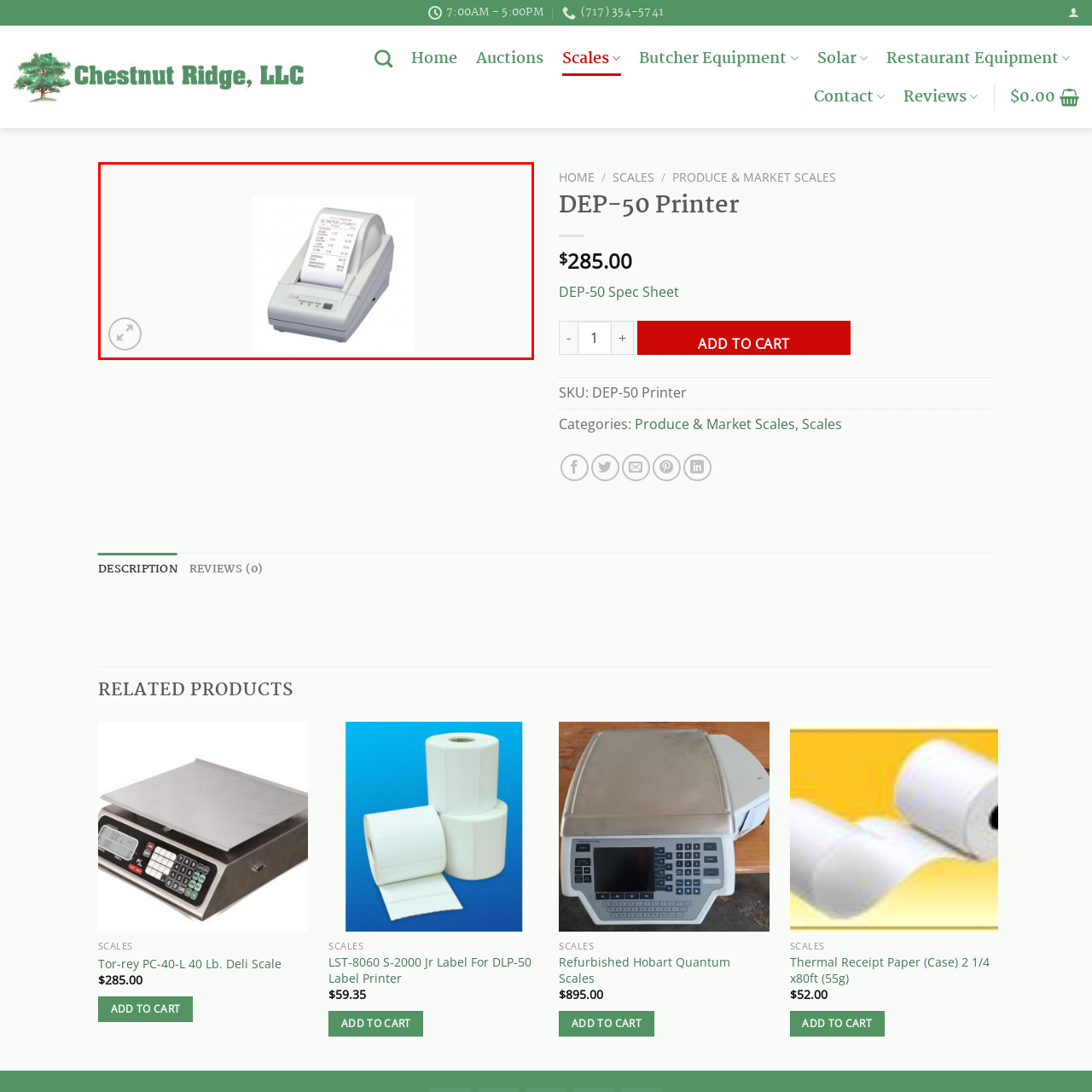Consider the image within the red frame and reply with a brief answer: What type of paper is used in the printer?

Receipt paper